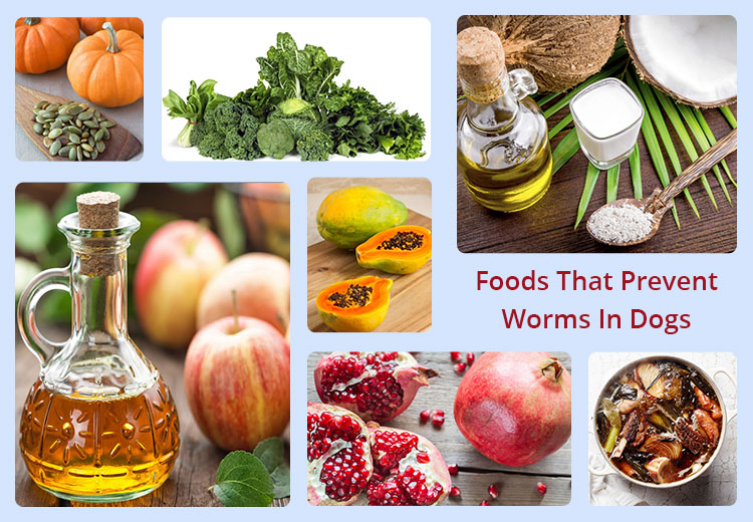Craft a detailed explanation of the image.

This image showcases a vibrant collage of various foods known for their ability to help prevent worms in dogs, reinforcing the theme with the title "Foods That Prevent Worms In Dogs." The assortment includes bright pumpkins and a handful of pumpkin seeds, fresh green leafy vegetables like kale and broccoli, and tropical papaya fruit, illustrating nutritious options that can enhance a dog's diet. A decorative bottle of golden oil sits alongside crisp apples and ruby-red pomegranates, emphasizing healthy ingredients that promote gut health. In the upper right corner, coconut and other natural elements highlight the importance of wholesome foods in a dog's meal plan. This colorful arrangement not only provides visual appeal but also serves as a guide for pet owners aiming to improve their furry friends' health and combat intestinal parasites.